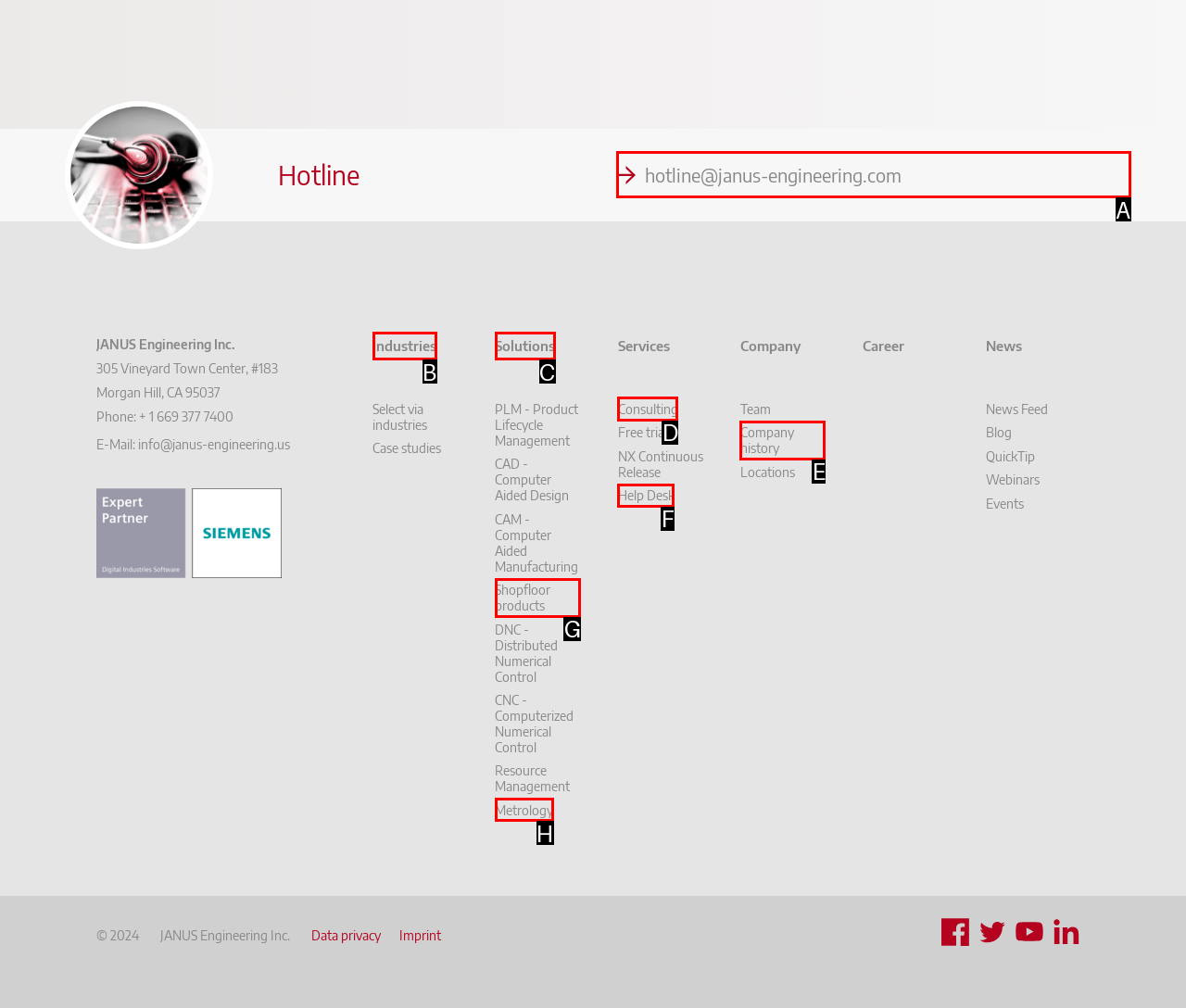Indicate which HTML element you need to click to complete the task: login to the website. Provide the letter of the selected option directly.

None